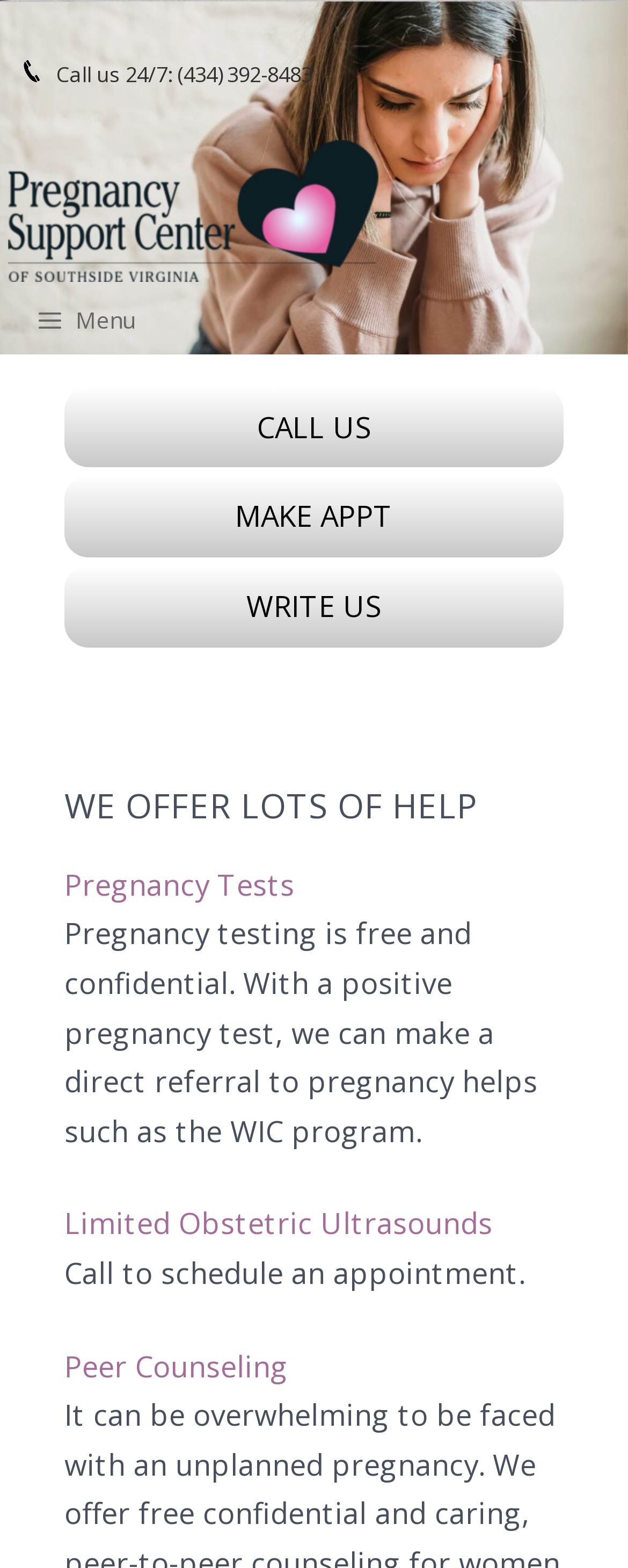What is the phone number to call for 24/7 support?
We need a detailed and exhaustive answer to the question. Please elaborate.

I found the phone number by looking at the complementary element with the text 'Call us 24/7: (434) 392-8483'.